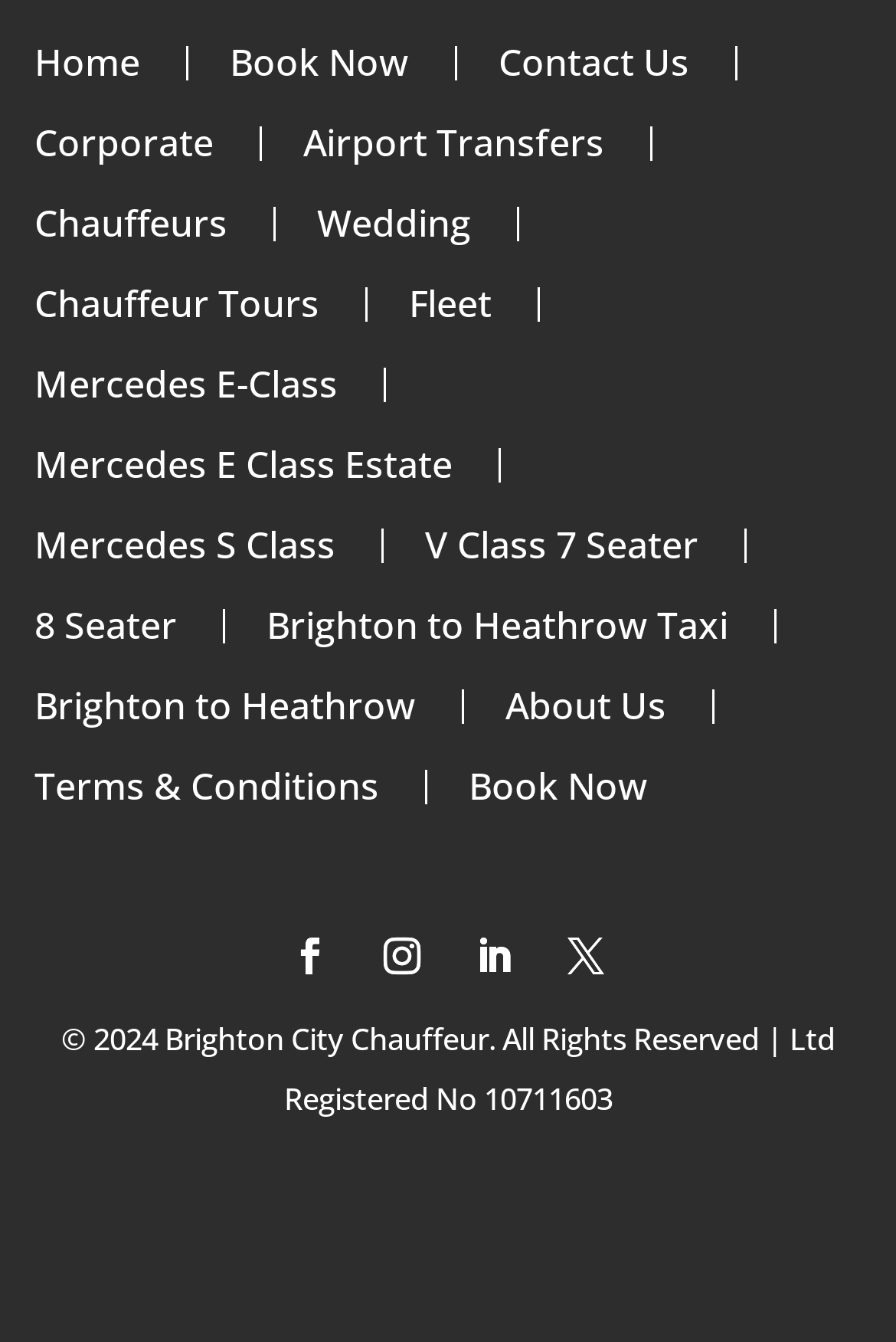Determine the bounding box coordinates for the area that needs to be clicked to fulfill this task: "Book a chauffeur". The coordinates must be given as four float numbers between 0 and 1, i.e., [left, top, right, bottom].

[0.256, 0.034, 0.495, 0.06]